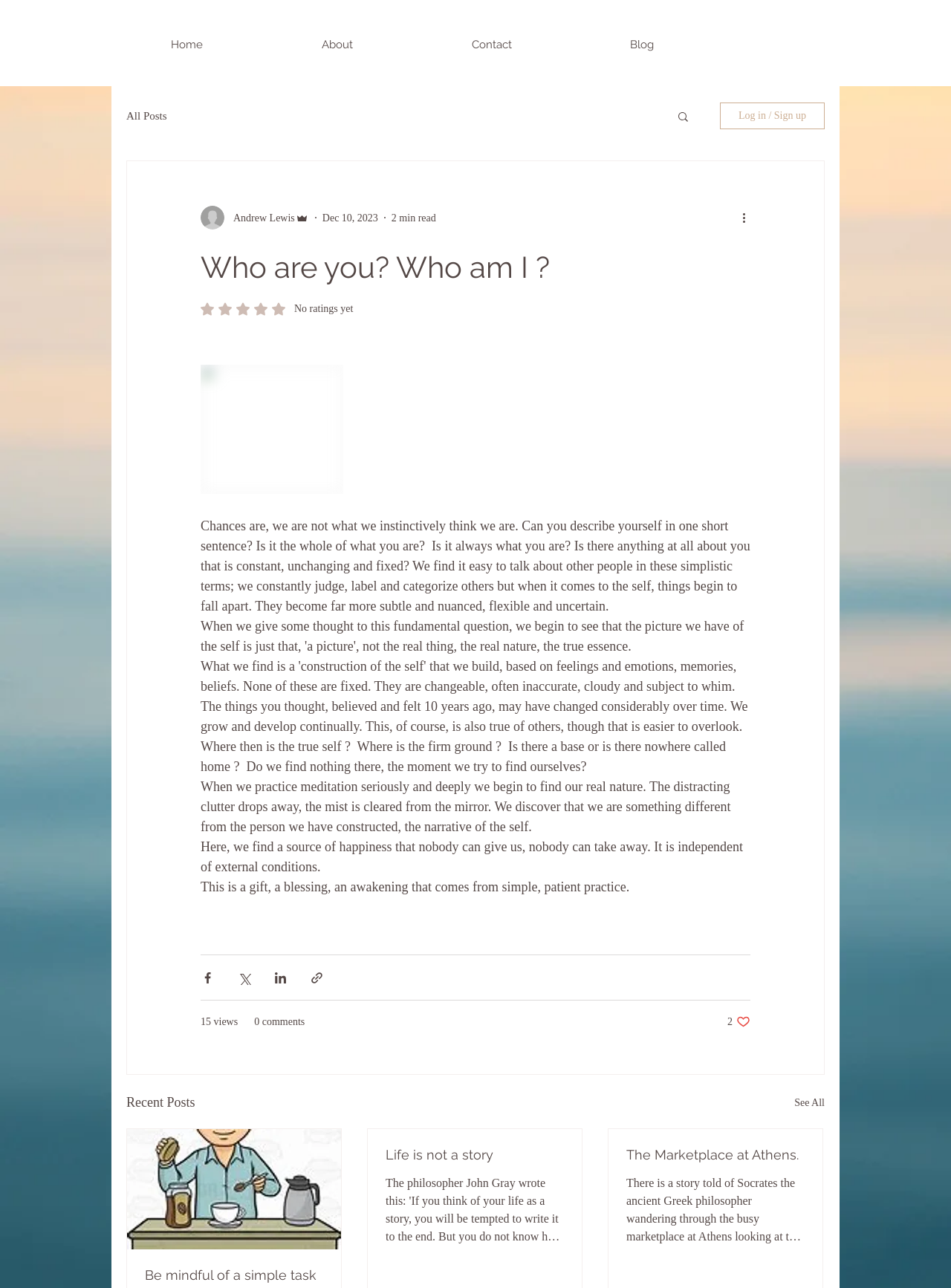Utilize the information from the image to answer the question in detail:
Who is the author of the article?

The author of the article can be found by looking at the generic element 'Andrew Lewis' which is located below the writer's picture. This element is a part of the article section and is likely to be the author's name.